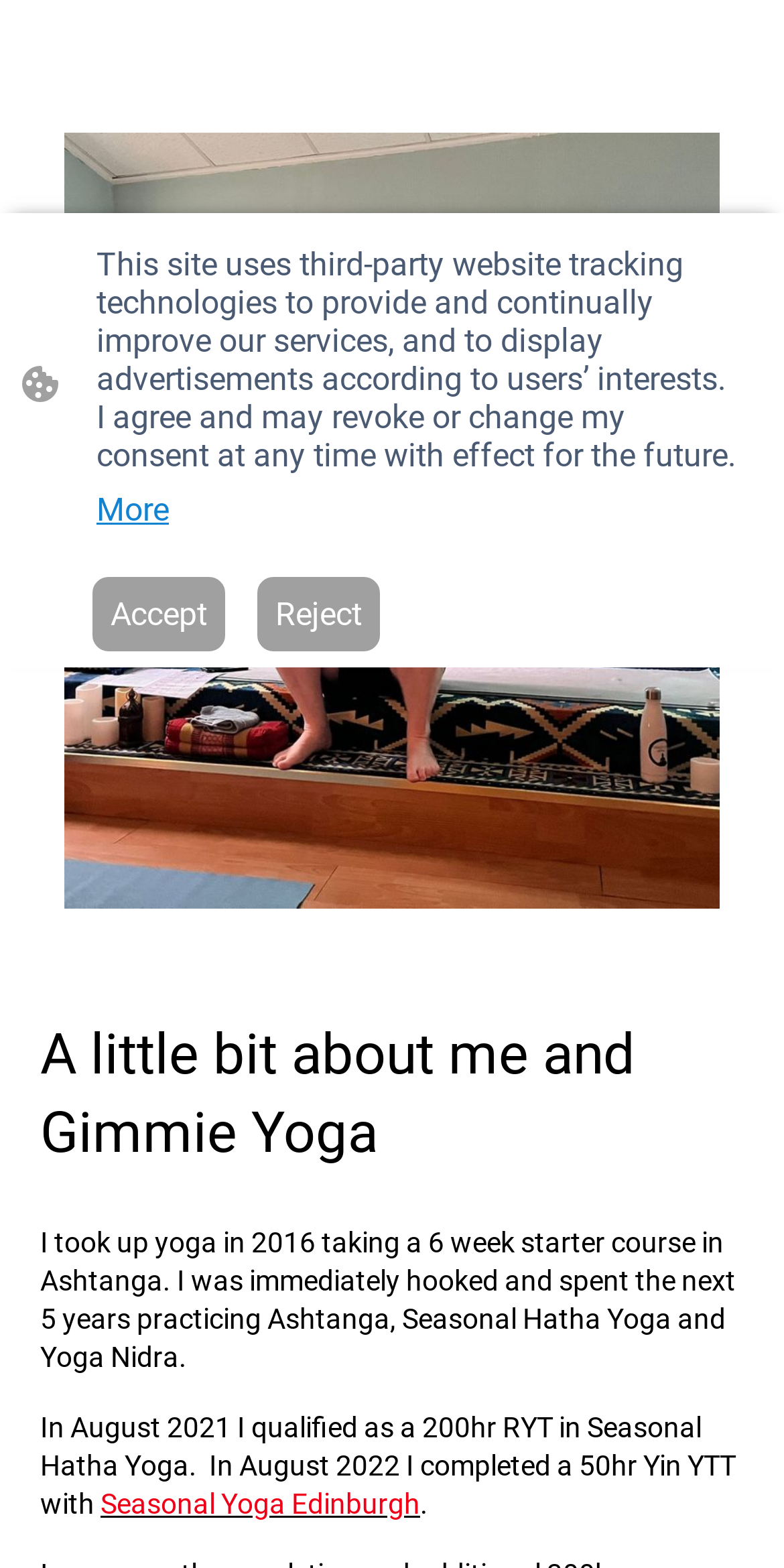Locate the UI element described as follows: "Seasonal Yoga Edinburgh". Return the bounding box coordinates as four float numbers between 0 and 1 in the order [left, top, right, bottom].

[0.128, 0.946, 0.536, 0.971]